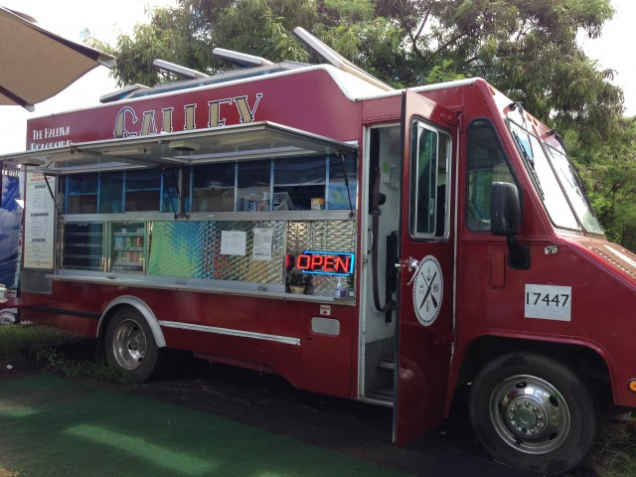What is the food truck known for?
Examine the screenshot and reply with a single word or phrase.

Kalua grilled cheese sandwich